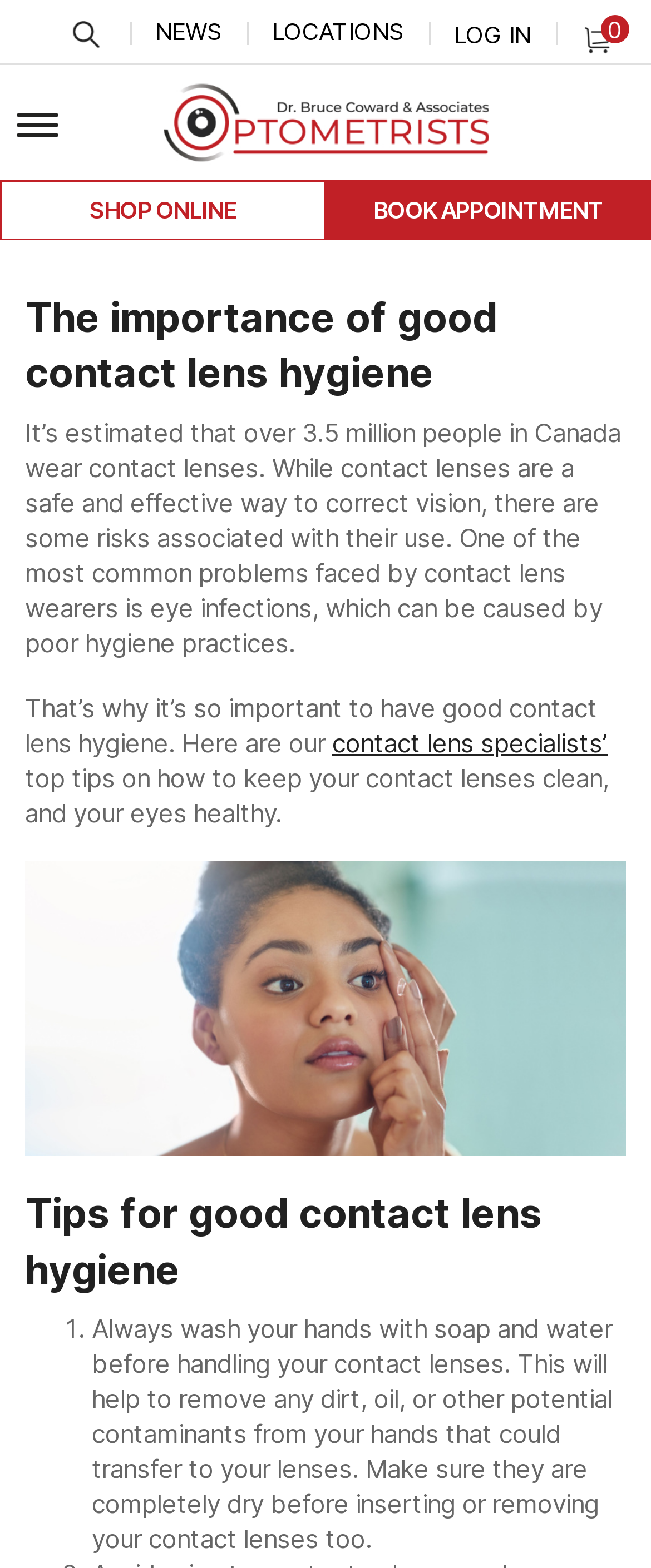Create a detailed narrative of the webpage’s visual and textual elements.

The webpage is about the importance of good contact lens hygiene, with a focus on ensuring the safety and comfort of contact lens wear. At the top, there are five links: "SEARCH", "NEWS", "LOCATIONS", "LOG IN", and a numerical link "0", aligned horizontally across the page. Below these links, there is a button and a logo "logo 1" with an accompanying image. 

To the left of the logo, there are two prominent links: "SHOP ONLINE" and "BOOK APPOINTMENT", which are positioned side by side. 

The main content of the page starts with a heading "The importance of good contact lens hygiene" followed by a paragraph of text that discusses the risks associated with contact lens use, such as eye infections, and the importance of good hygiene practices. 

Below this, there is a link to "contact lens specialists" and a continuation of the text, which introduces the top tips for good contact lens hygiene. 

The page then presents a heading "Tips for good contact lens hygiene" followed by a list, with the first item being "1. Always wash your hands with soap and water before handling your contact lenses." The list item is accompanied by a detailed explanation of the importance of hand washing before handling contact lenses.